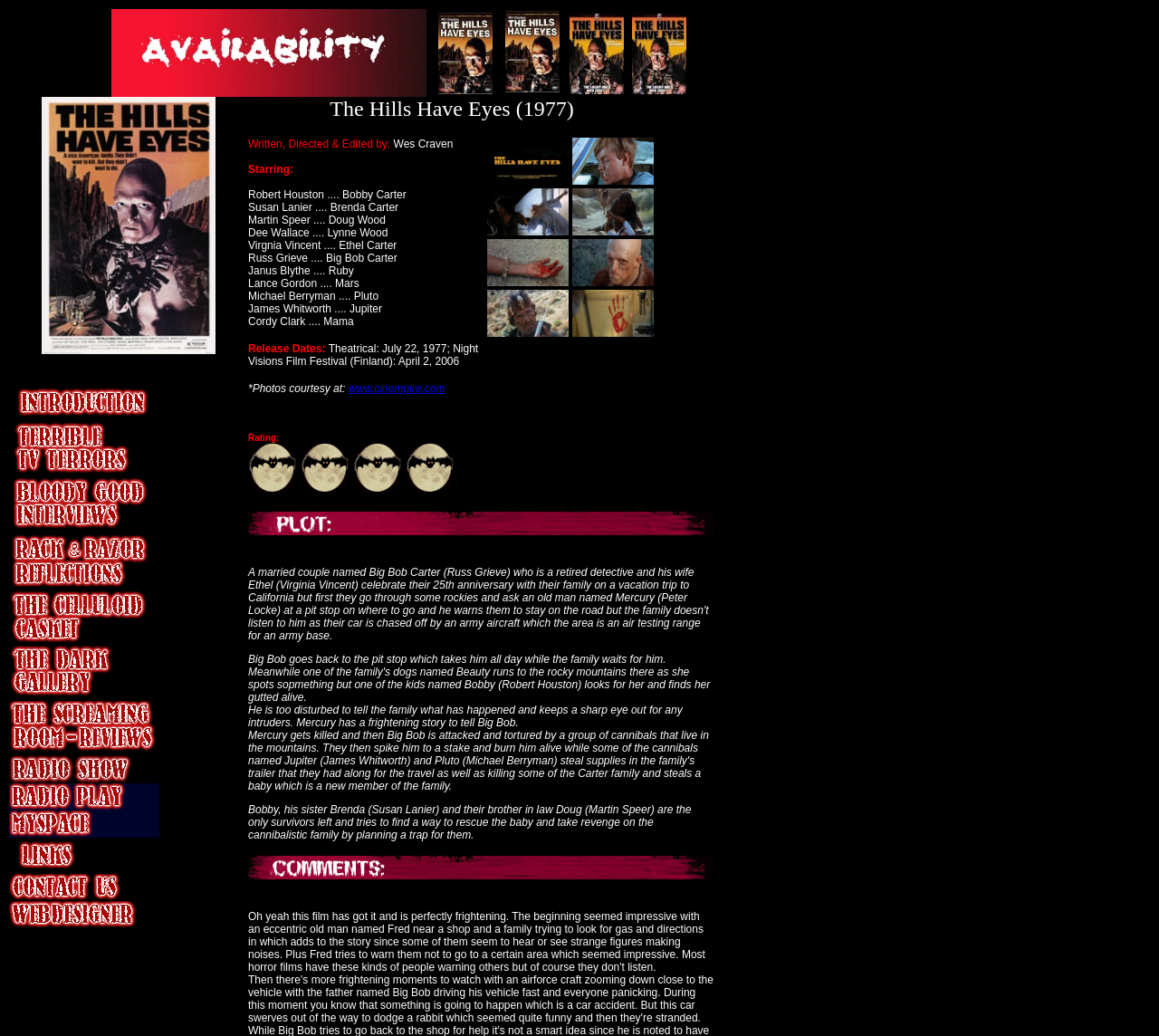Determine the bounding box coordinates of the UI element described by: "www.cinempire.com".

[0.301, 0.369, 0.384, 0.381]